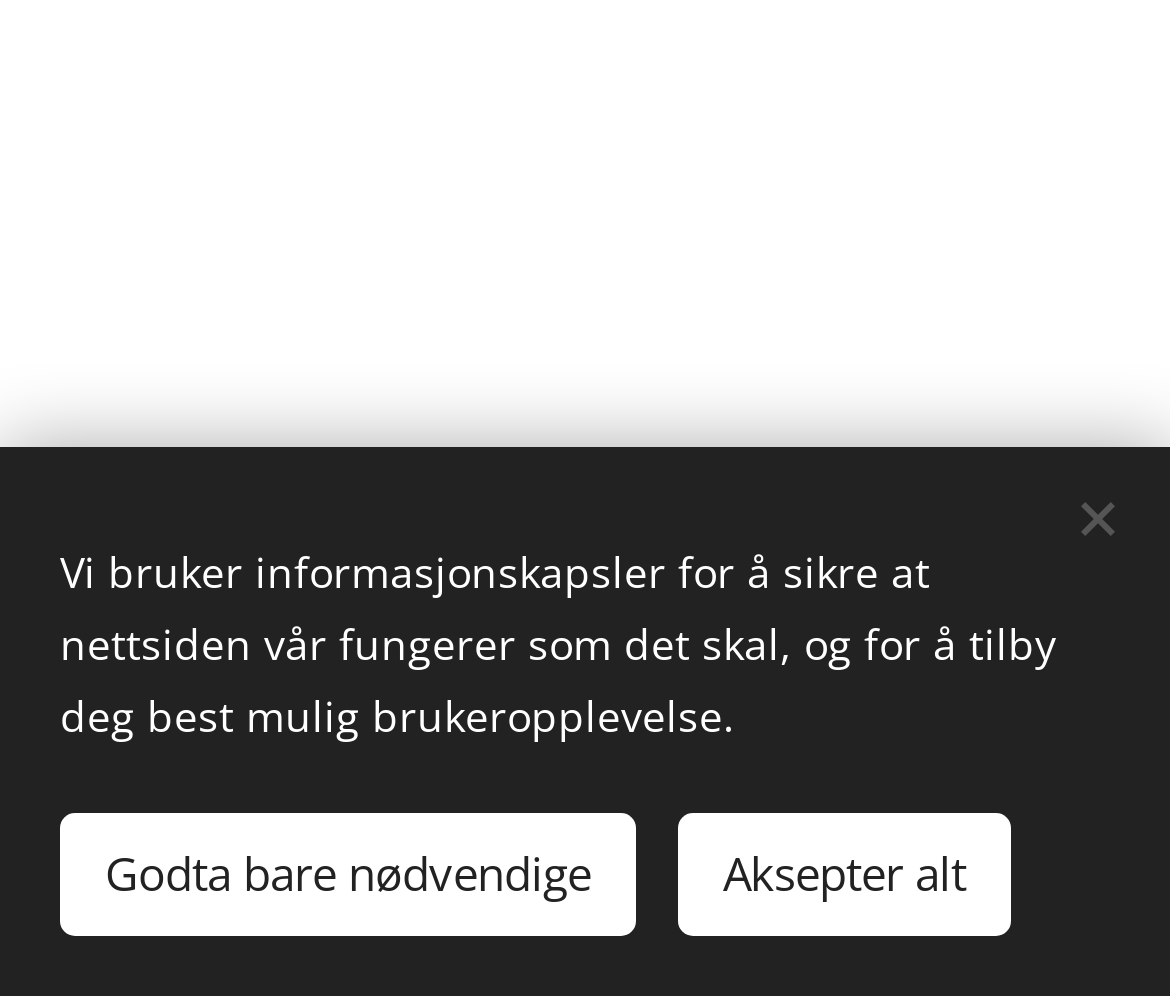Extract the bounding box coordinates for the described element: "Norsk". The coordinates should be represented as four float numbers between 0 and 1: [left, top, right, bottom].

[0.303, 0.88, 0.393, 0.931]